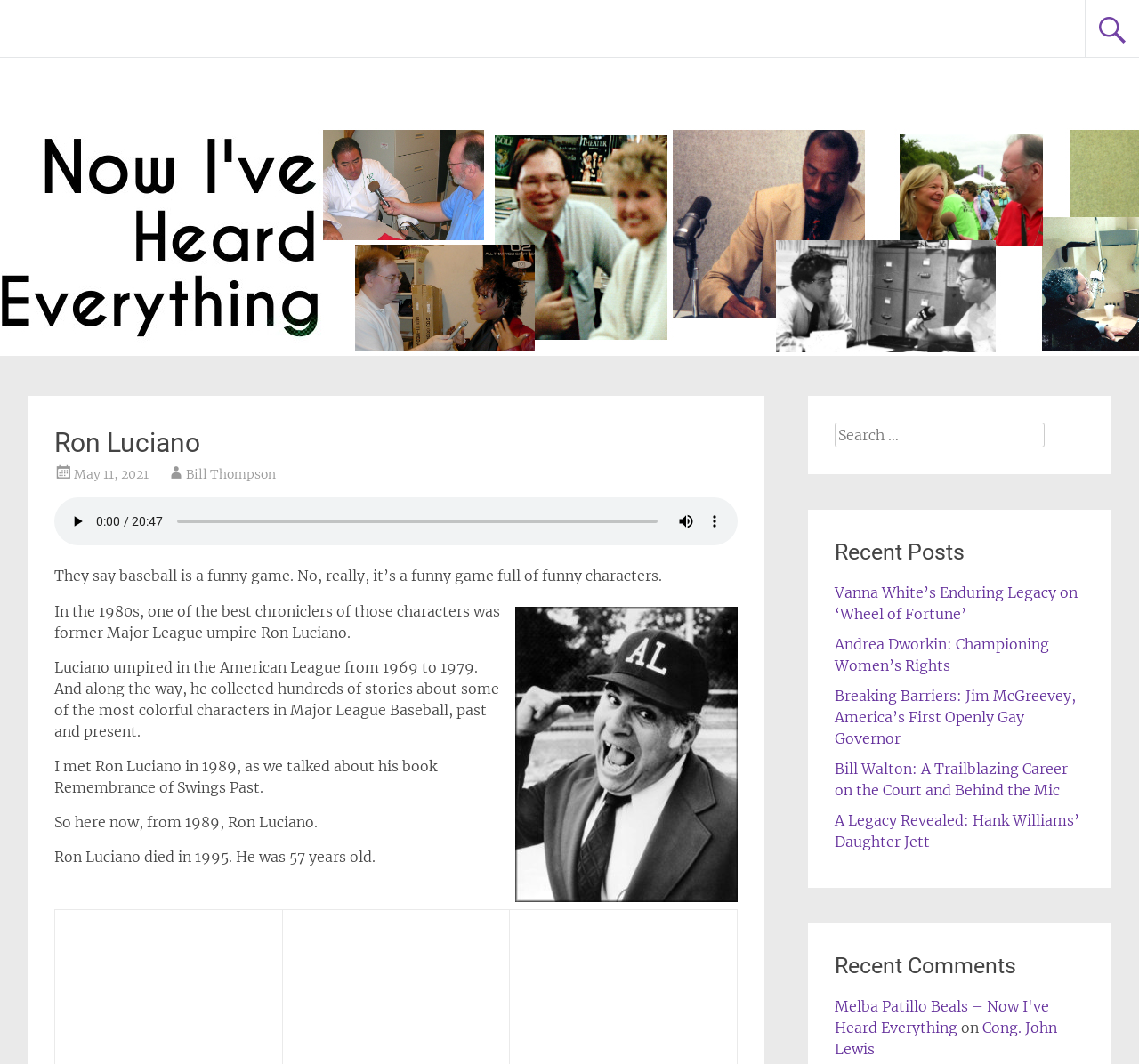What is the date mentioned in the webpage?
Please give a detailed and elaborate explanation in response to the question.

The link 'May 11, 2021' is present in the webpage, which suggests that this date is relevant to the content being discussed.